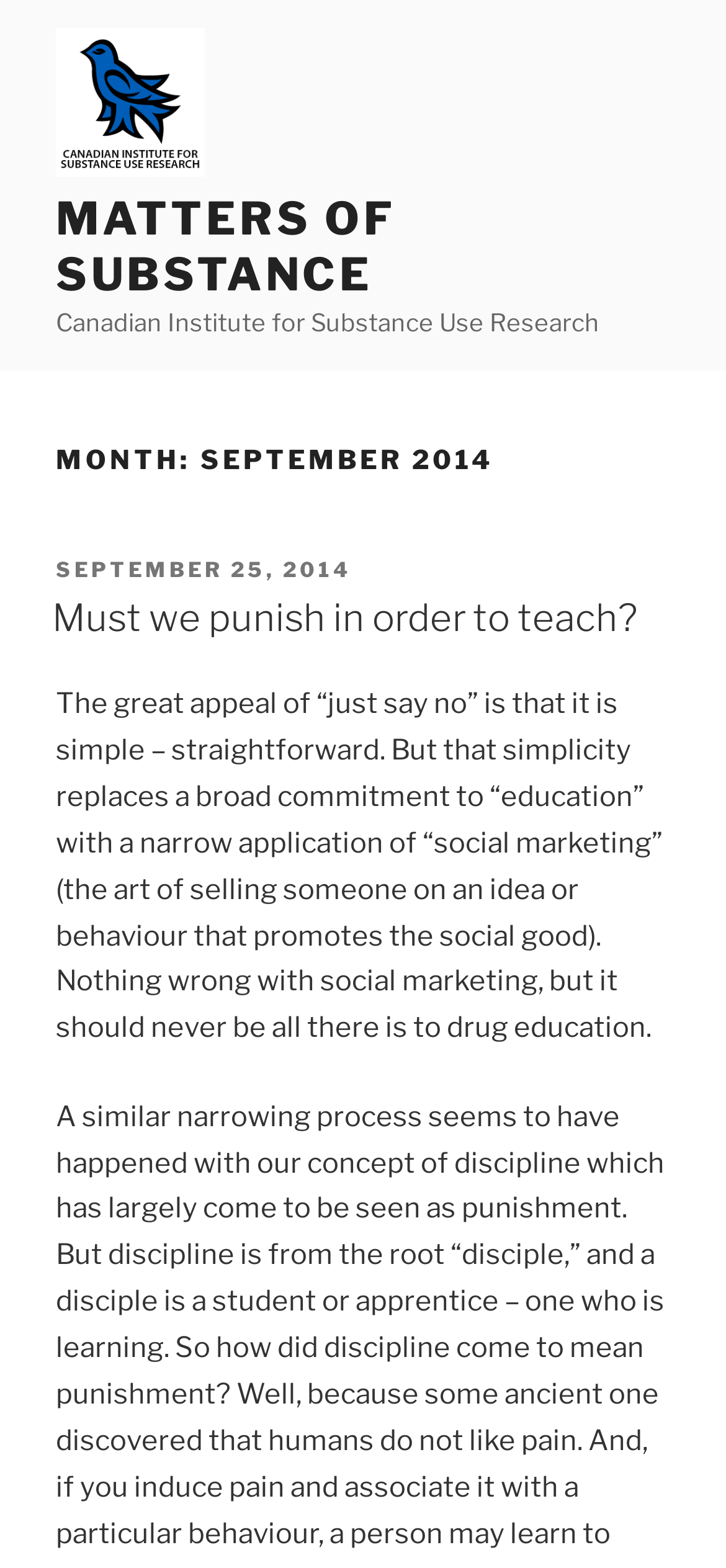Please determine the headline of the webpage and provide its content.

MONTH: SEPTEMBER 2014